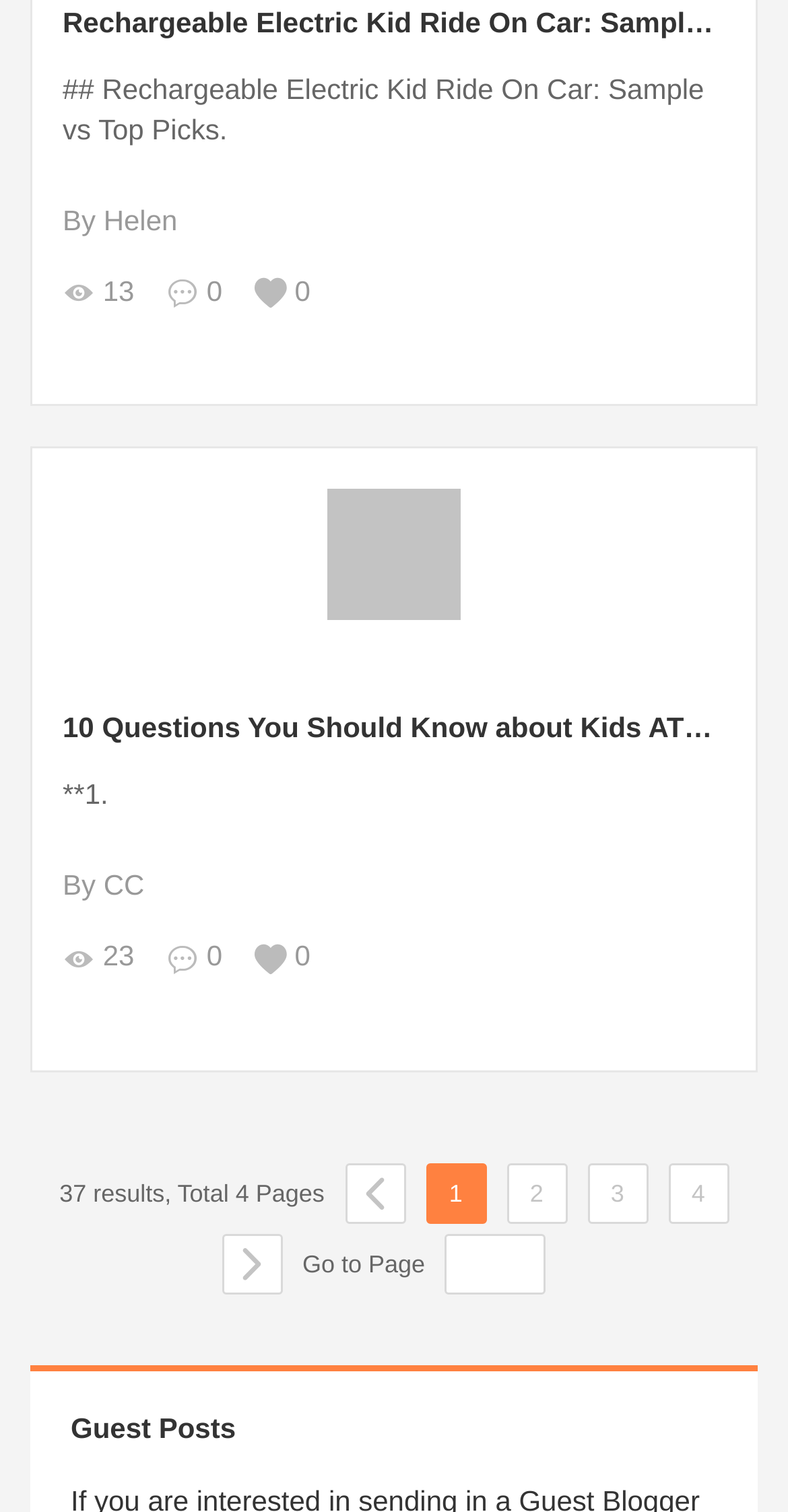Please identify the bounding box coordinates of the region to click in order to complete the task: "Go to page 2". The coordinates must be four float numbers between 0 and 1, specified as [left, top, right, bottom].

[0.643, 0.769, 0.719, 0.809]